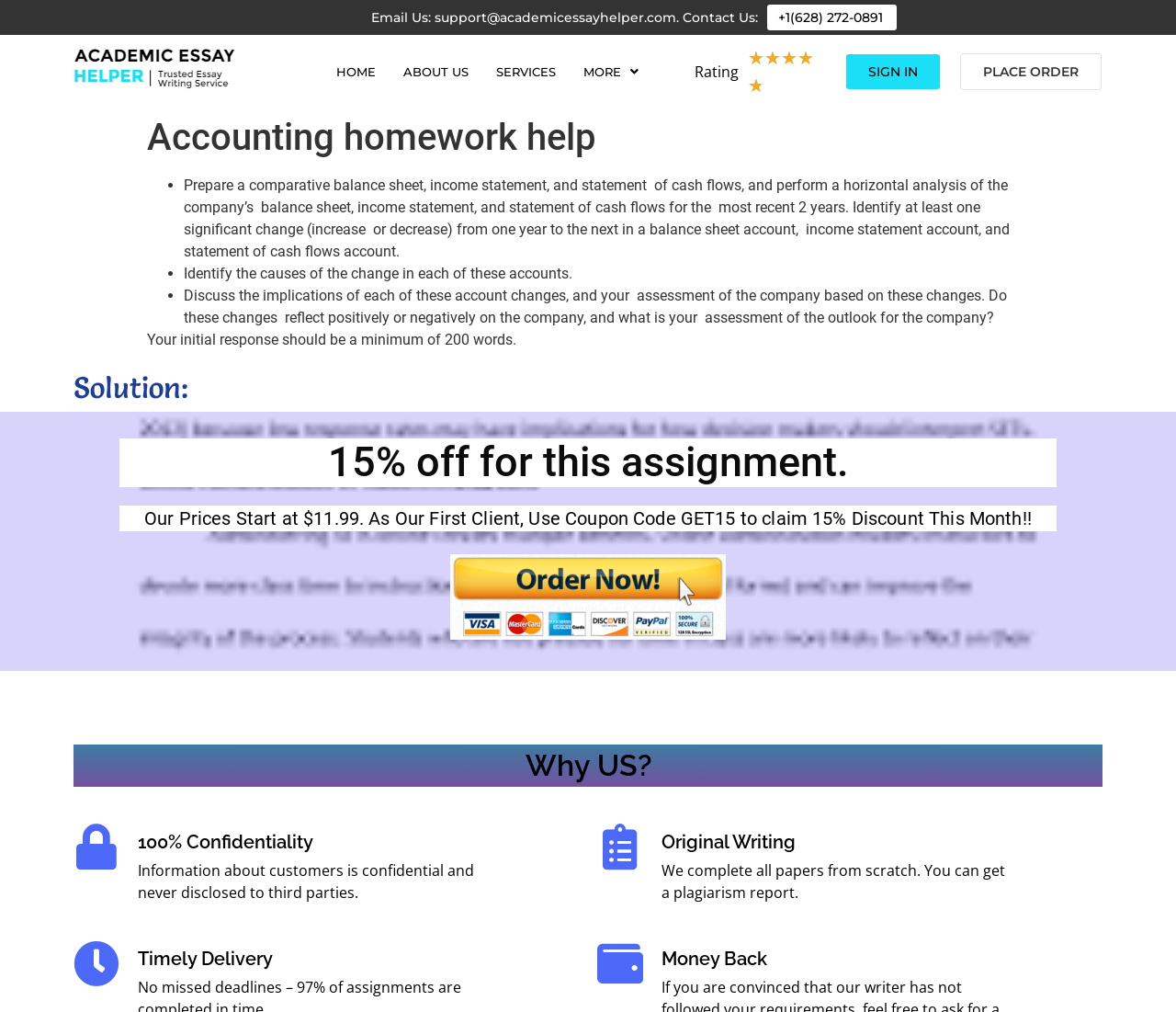Use a single word or phrase to answer this question: 
What is the minimum word count for the initial response?

200 words